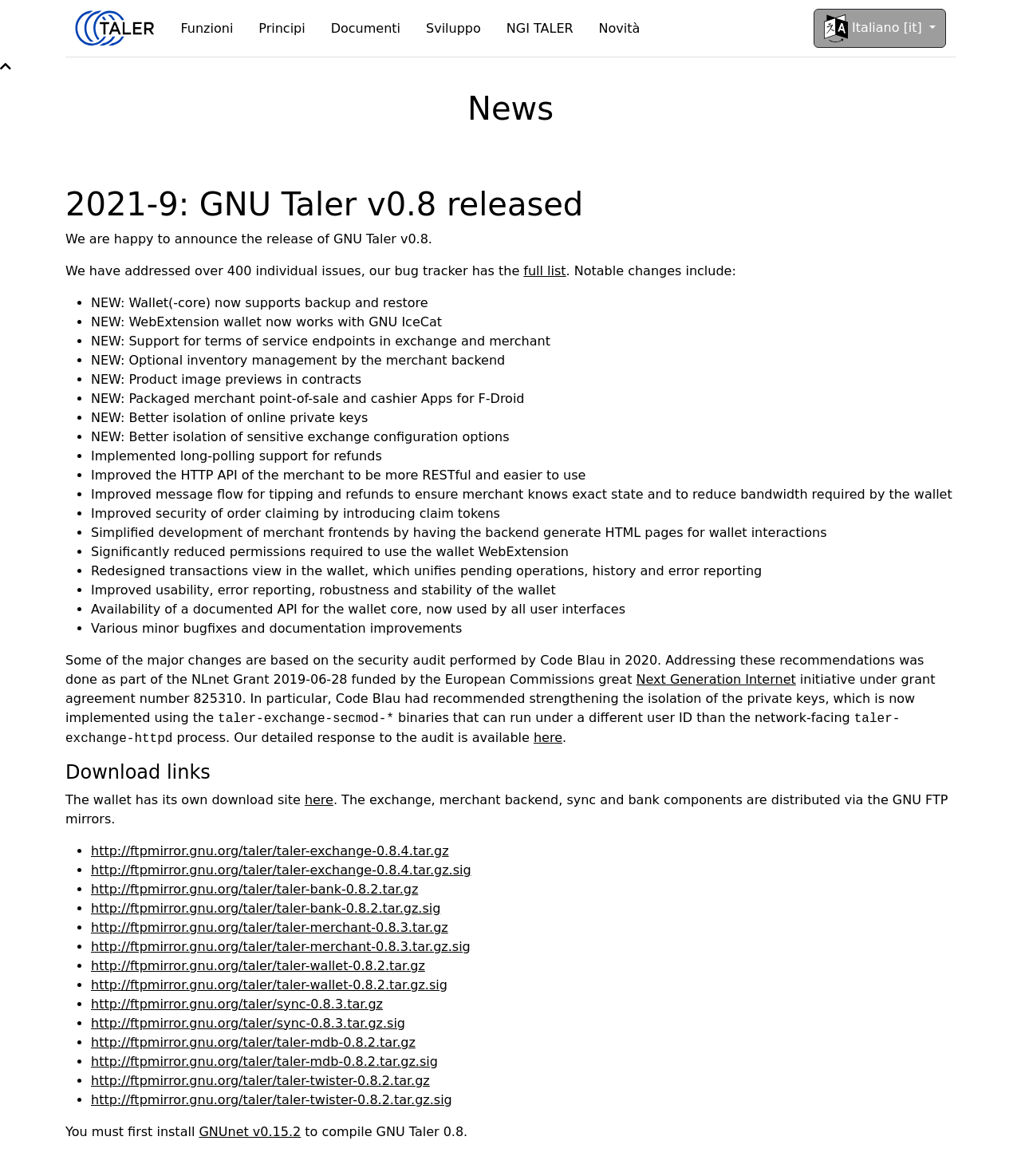Could you find the bounding box coordinates of the clickable area to complete this instruction: "Read the 'News' heading"?

[0.064, 0.076, 0.936, 0.109]